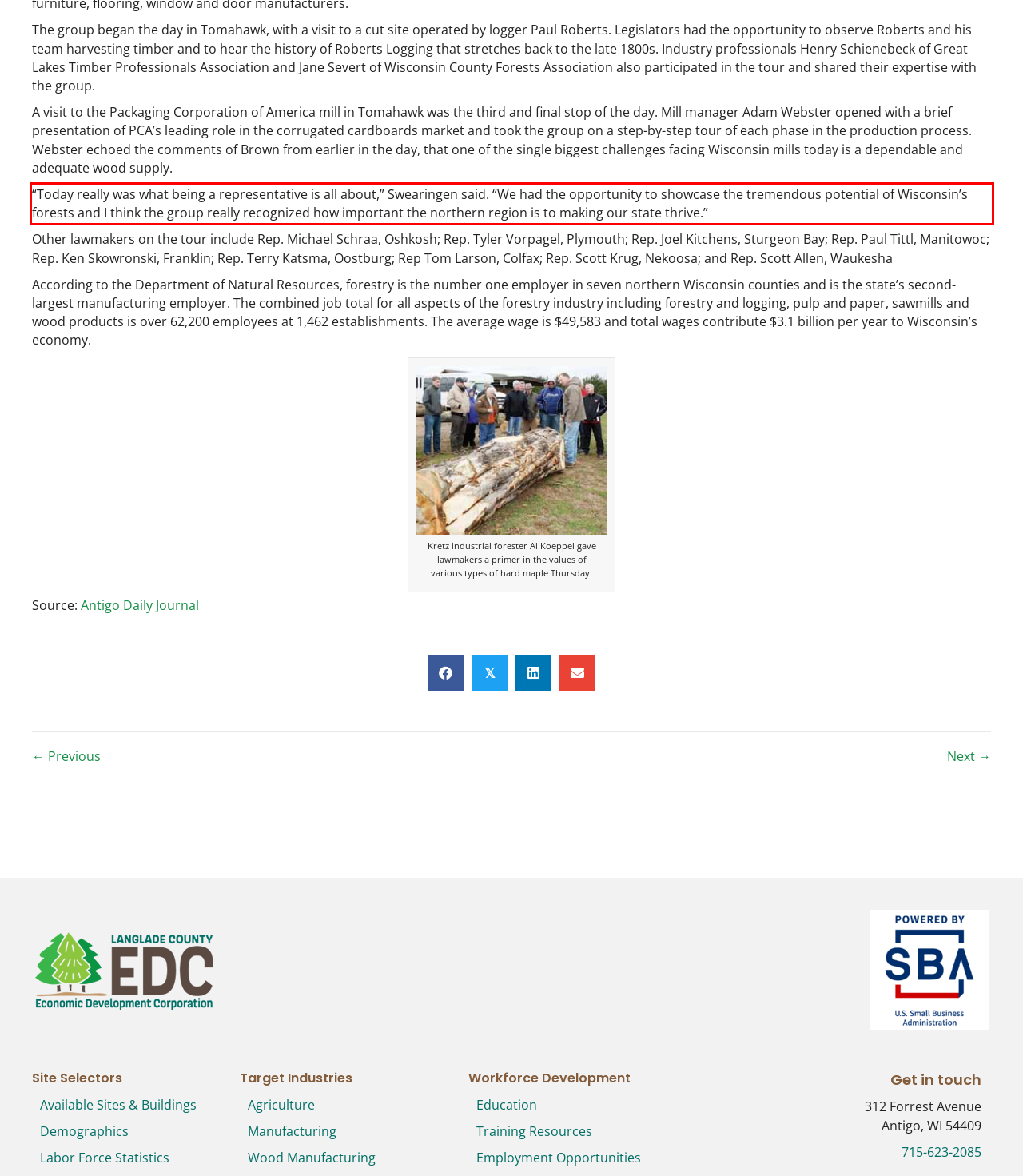Inspect the webpage screenshot that has a red bounding box and use OCR technology to read and display the text inside the red bounding box.

“Today really was what being a representative is all about,” Swearingen said. “We had the opportunity to showcase the tremendous potential of Wisconsin’s forests and I think the group really recognized how important the northern region is to making our state thrive.”